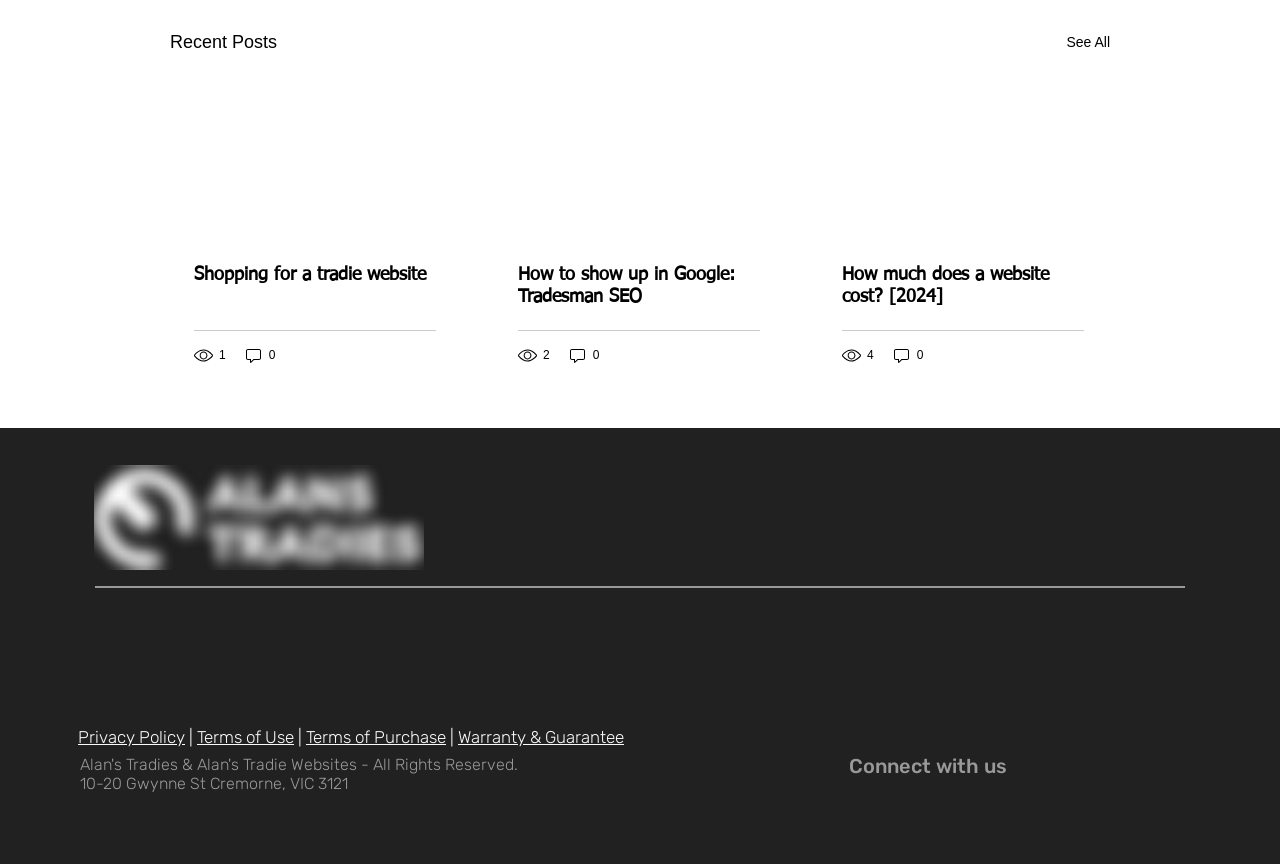What is the text of the link at the top right corner?
Please use the image to provide a one-word or short phrase answer.

See All